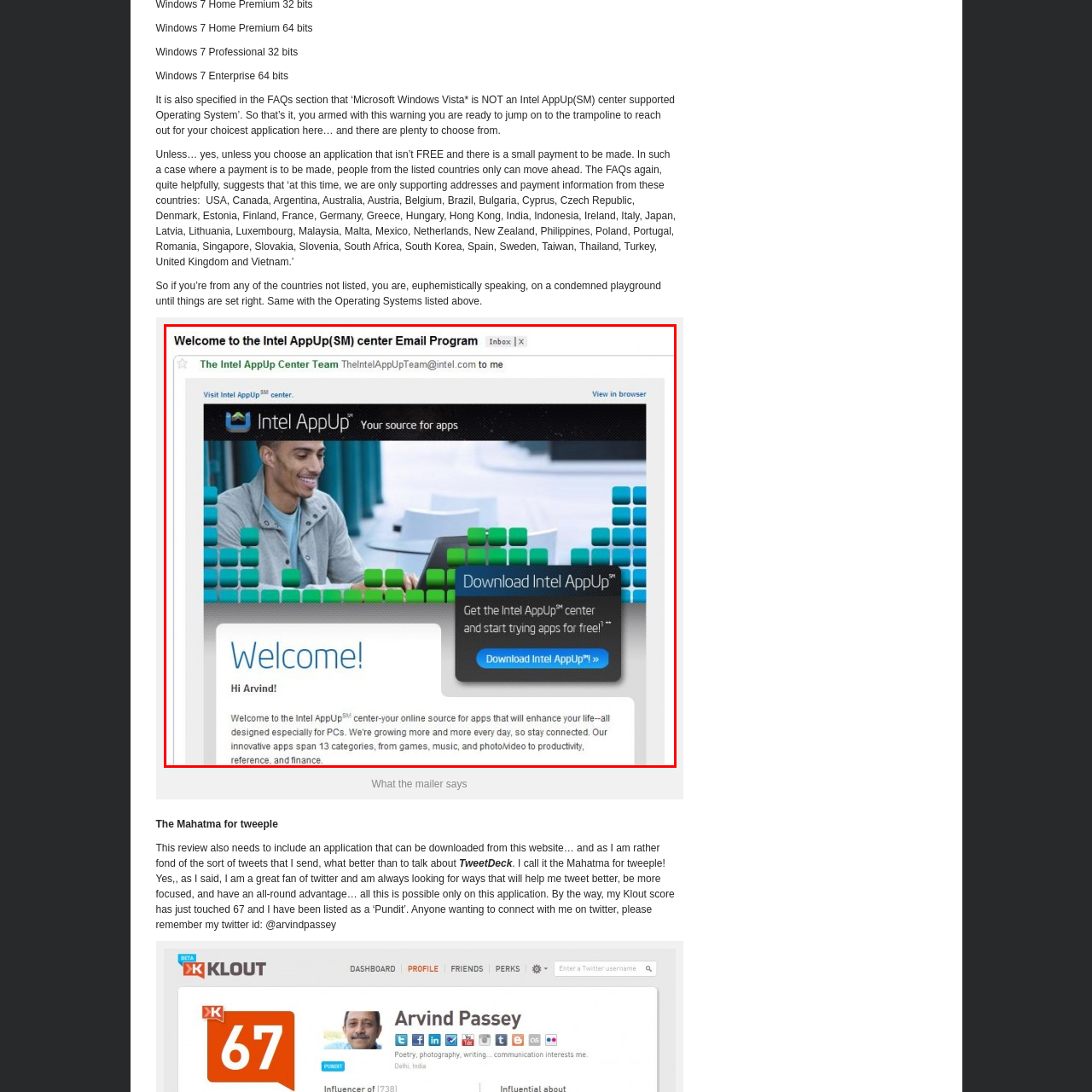What is the call-to-action button inviting users to do?  
Concentrate on the image marked with the red box and respond with a detailed answer that is fully based on the content of the image.

Prominently displayed is a call-to-action button that invites users to 'Download Intel AppUp™' with the tagline, 'Get the Intel AppUp™ center and start trying apps for free!', which clearly indicates that the button is inviting users to download Intel AppUp.